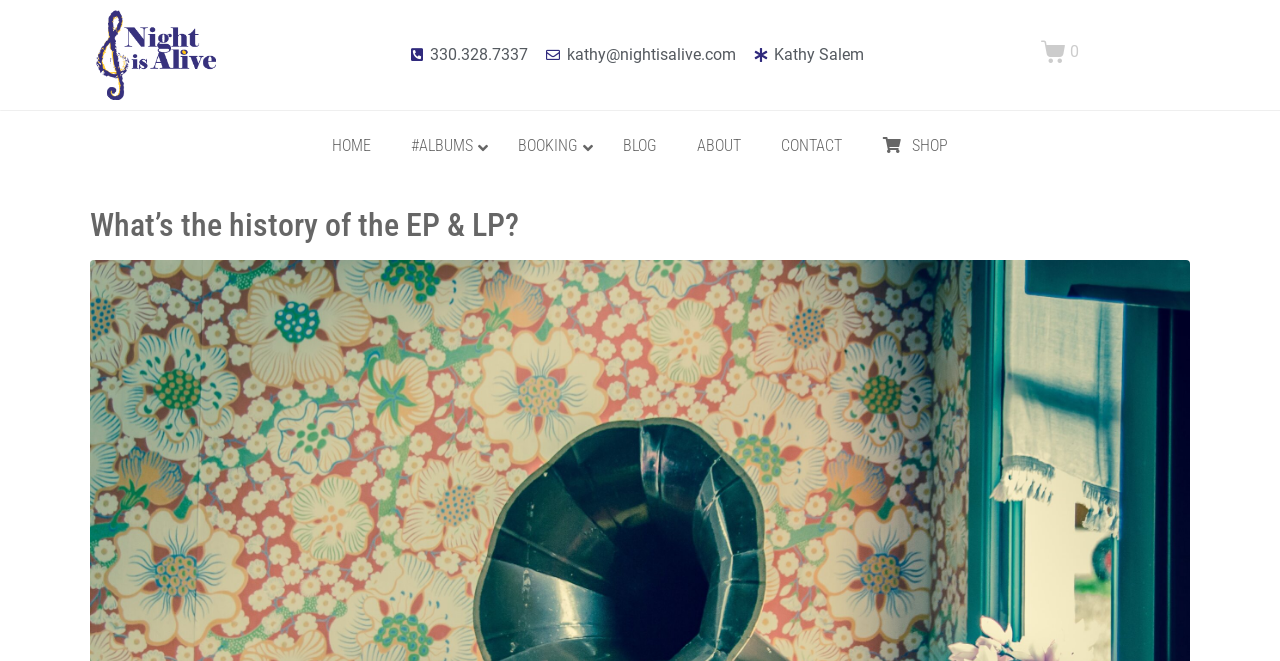What is the title of the first album listed on the webpage?
Answer the question with as much detail as possible.

The album titles are listed as link elements on the webpage, and the first album title 'This Christmas' is located at coordinates [0.238, 0.349, 0.413, 0.392].